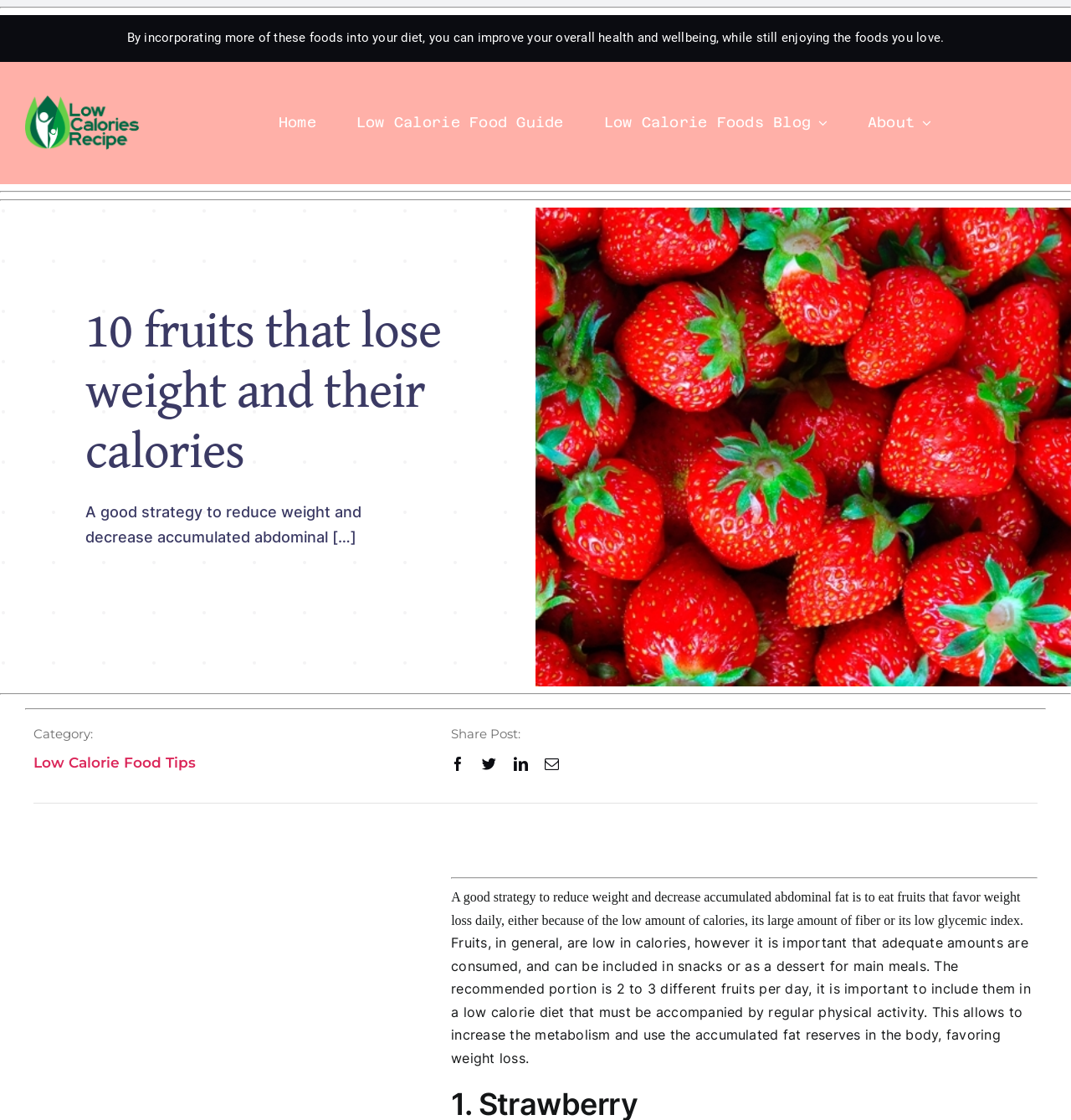Please identify the bounding box coordinates of the element's region that should be clicked to execute the following instruction: "Read about 10 fruits that lose weight and their calories". The bounding box coordinates must be four float numbers between 0 and 1, i.e., [left, top, right, bottom].

[0.08, 0.27, 0.412, 0.43]